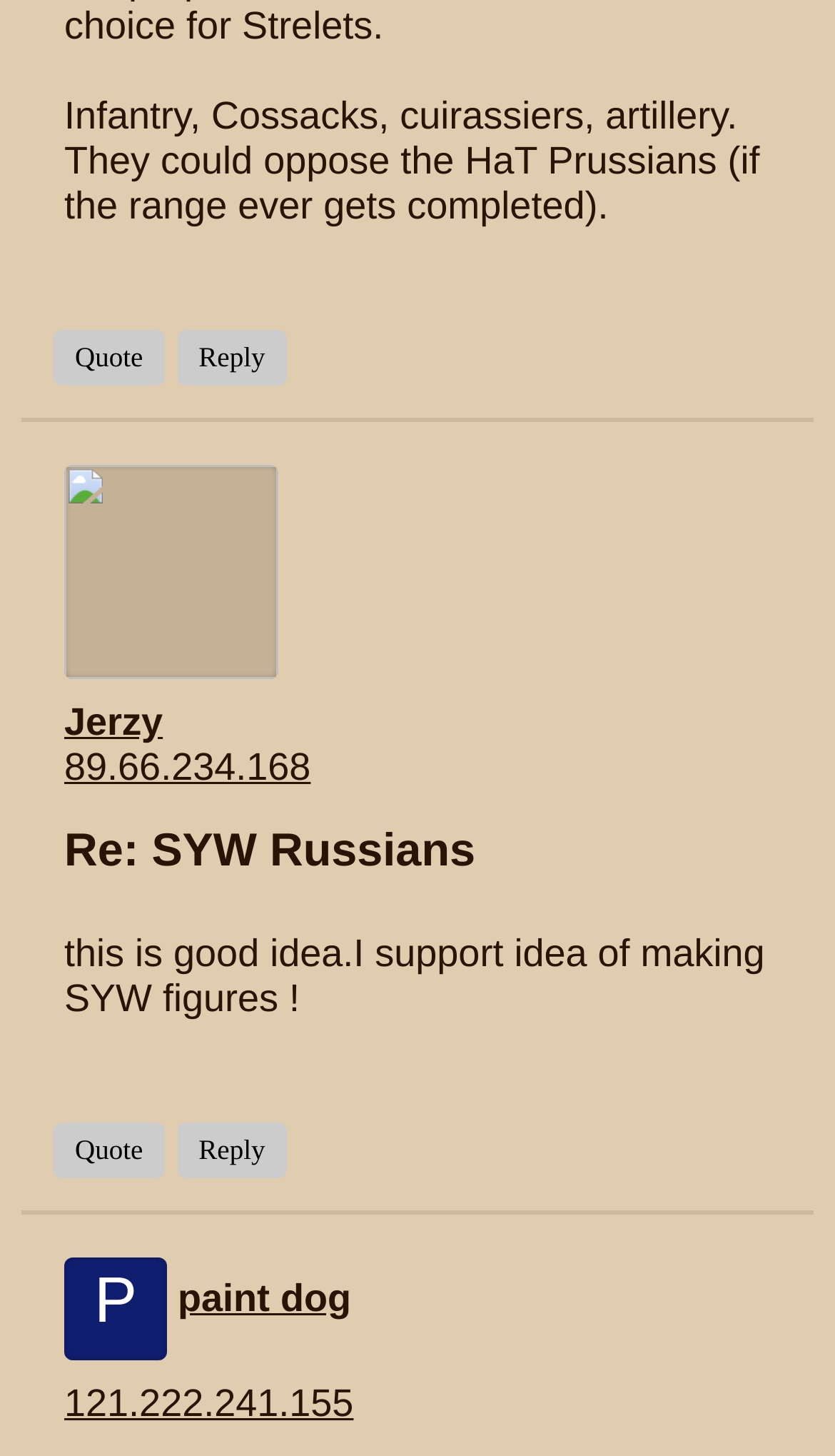Please determine the bounding box coordinates of the element's region to click in order to carry out the following instruction: "Visit Jerzy's profile". The coordinates should be four float numbers between 0 and 1, i.e., [left, top, right, bottom].

[0.077, 0.481, 0.513, 0.512]